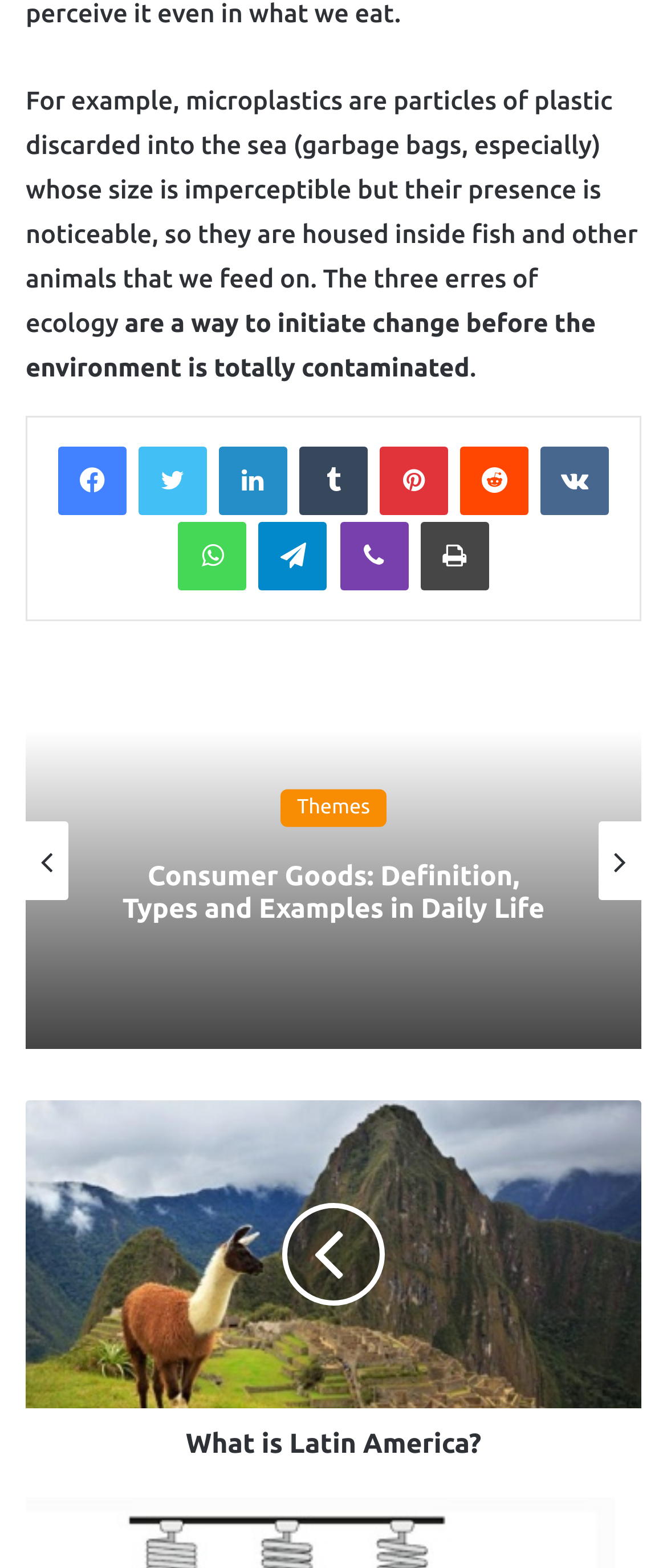Locate and provide the bounding box coordinates for the HTML element that matches this description: "Difference Between Phonetics and phonology".

[0.202, 0.549, 0.798, 0.589]